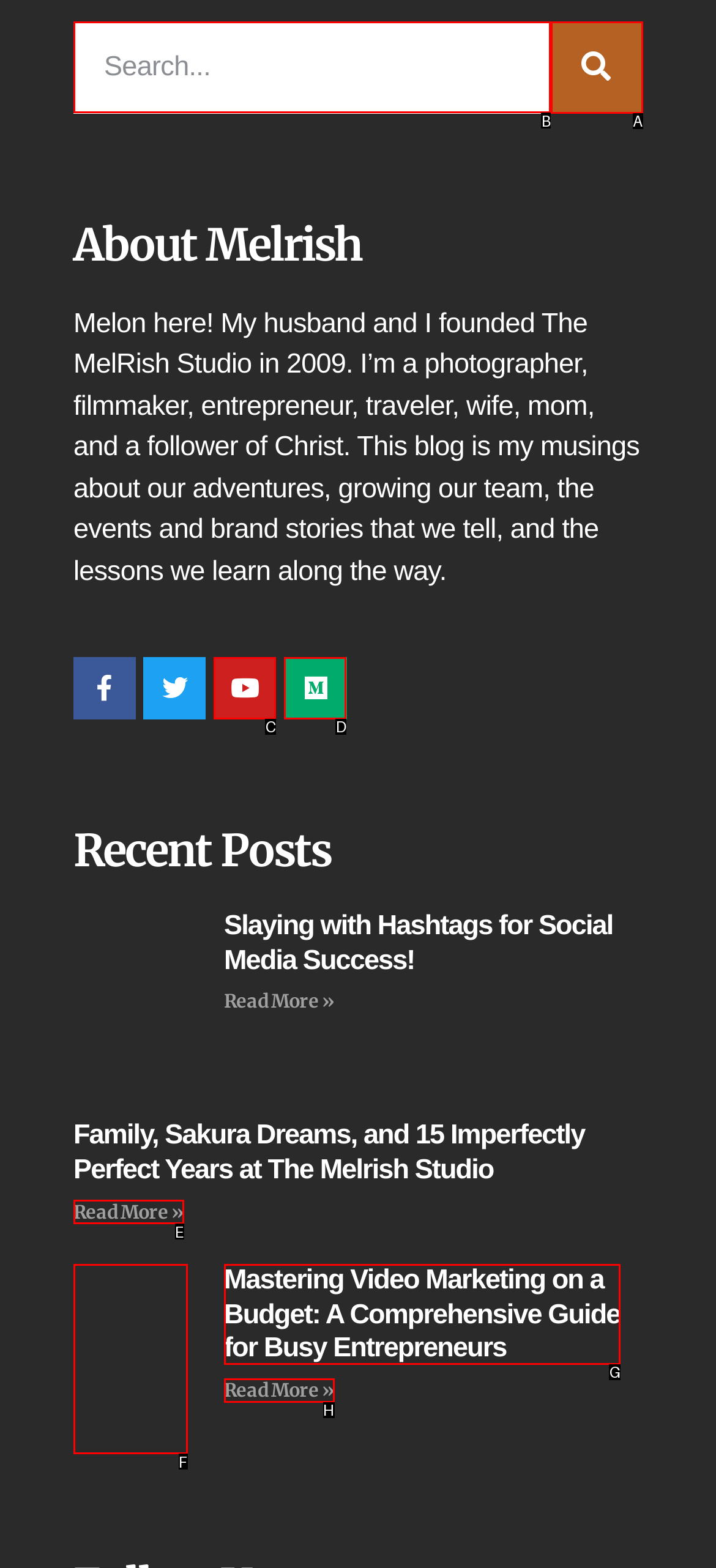Indicate the HTML element that should be clicked to perform the task: search for something Reply with the letter corresponding to the chosen option.

B